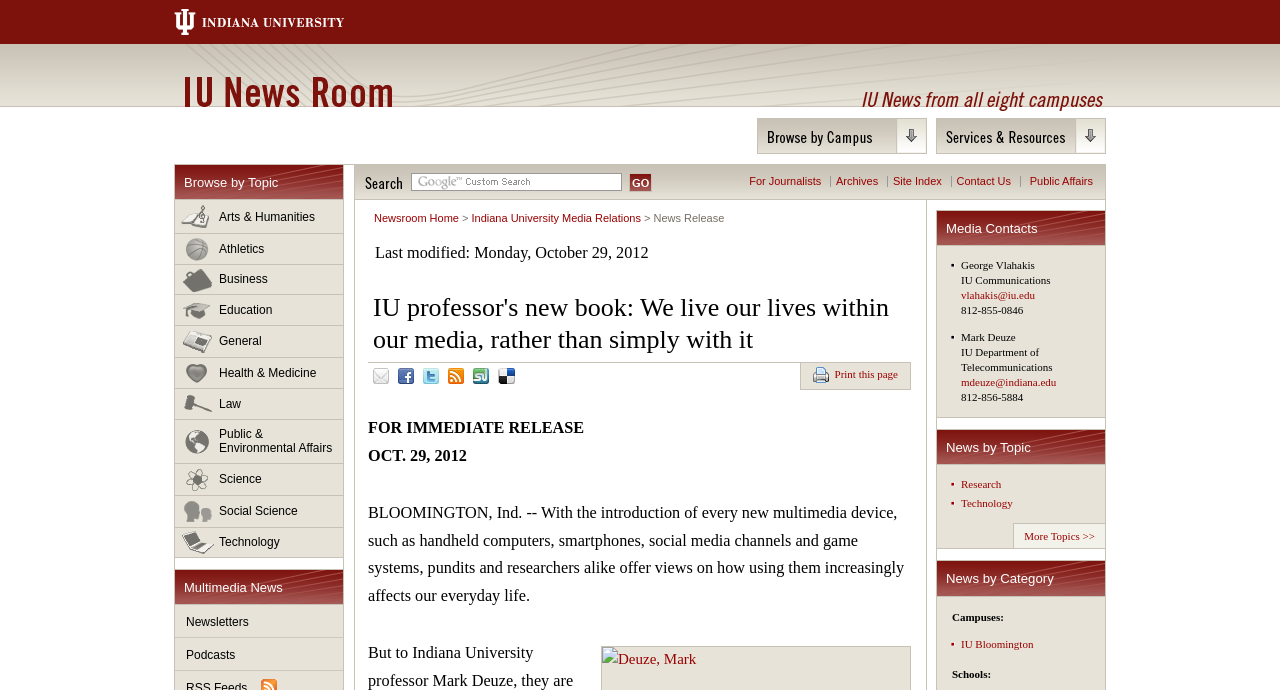Please find and generate the text of the main header of the webpage.

IU News Room